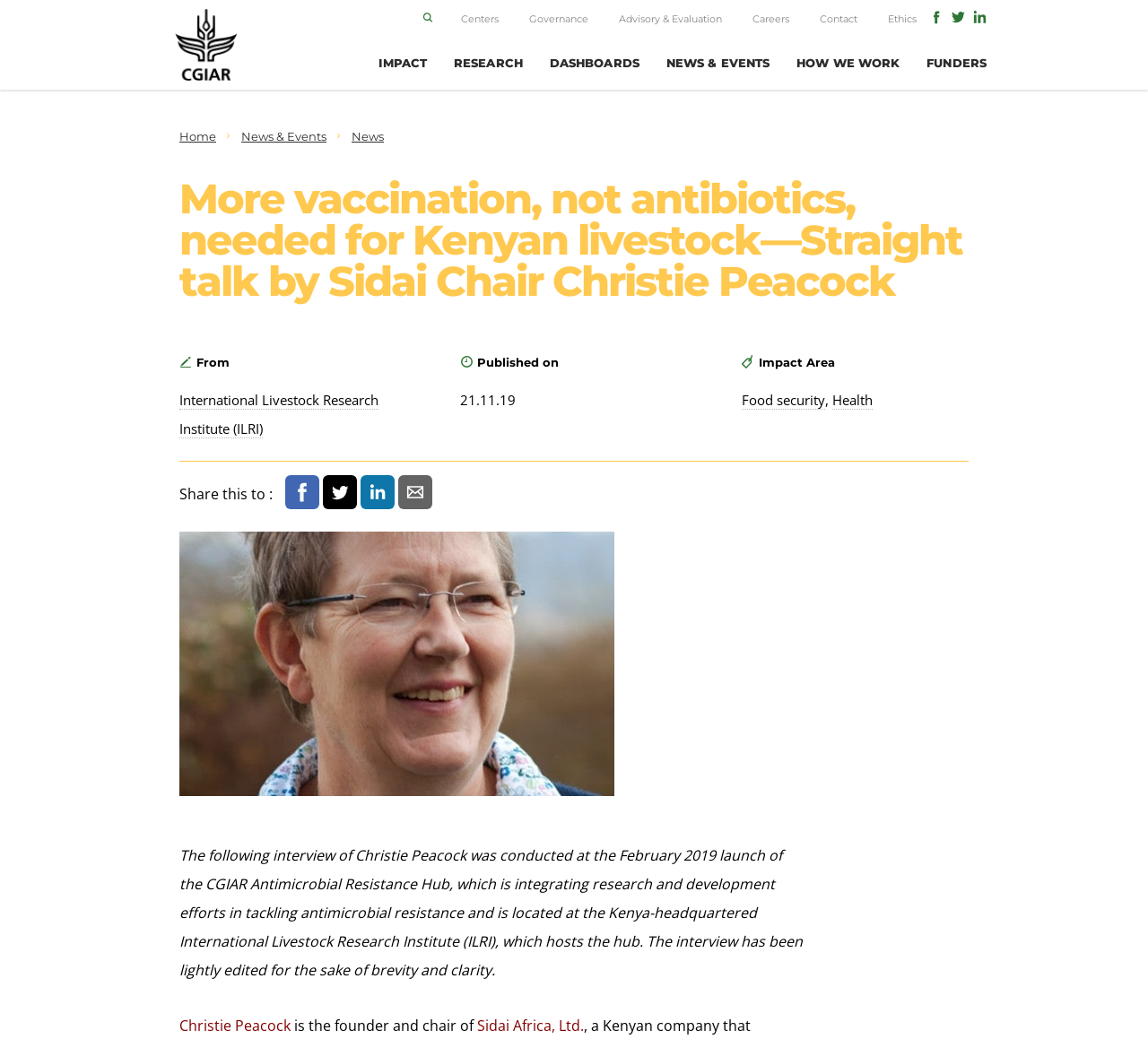Identify the bounding box coordinates for the region to click in order to carry out this instruction: "Learn about Food security". Provide the coordinates using four float numbers between 0 and 1, formatted as [left, top, right, bottom].

[0.646, 0.376, 0.718, 0.394]